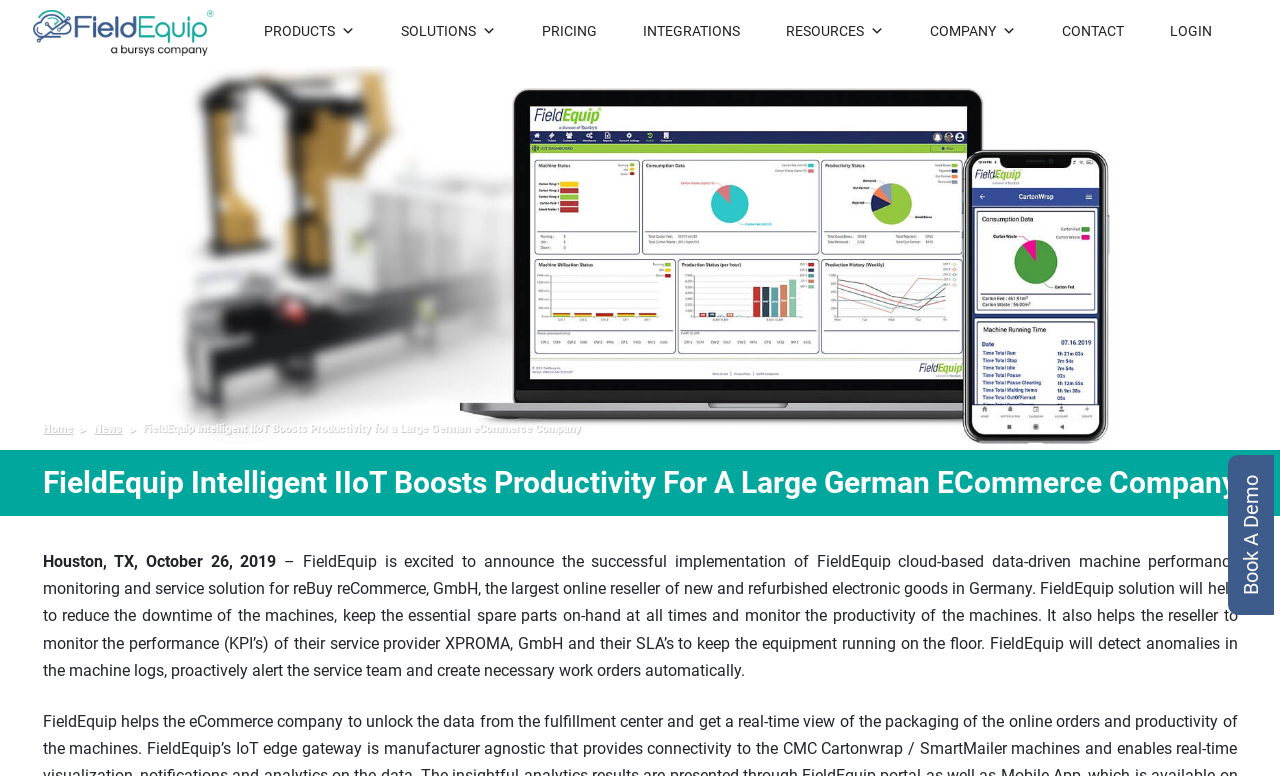Can you find the bounding box coordinates for the element to click on to achieve the instruction: "Book a demo"?

[0.959, 0.586, 0.995, 0.793]